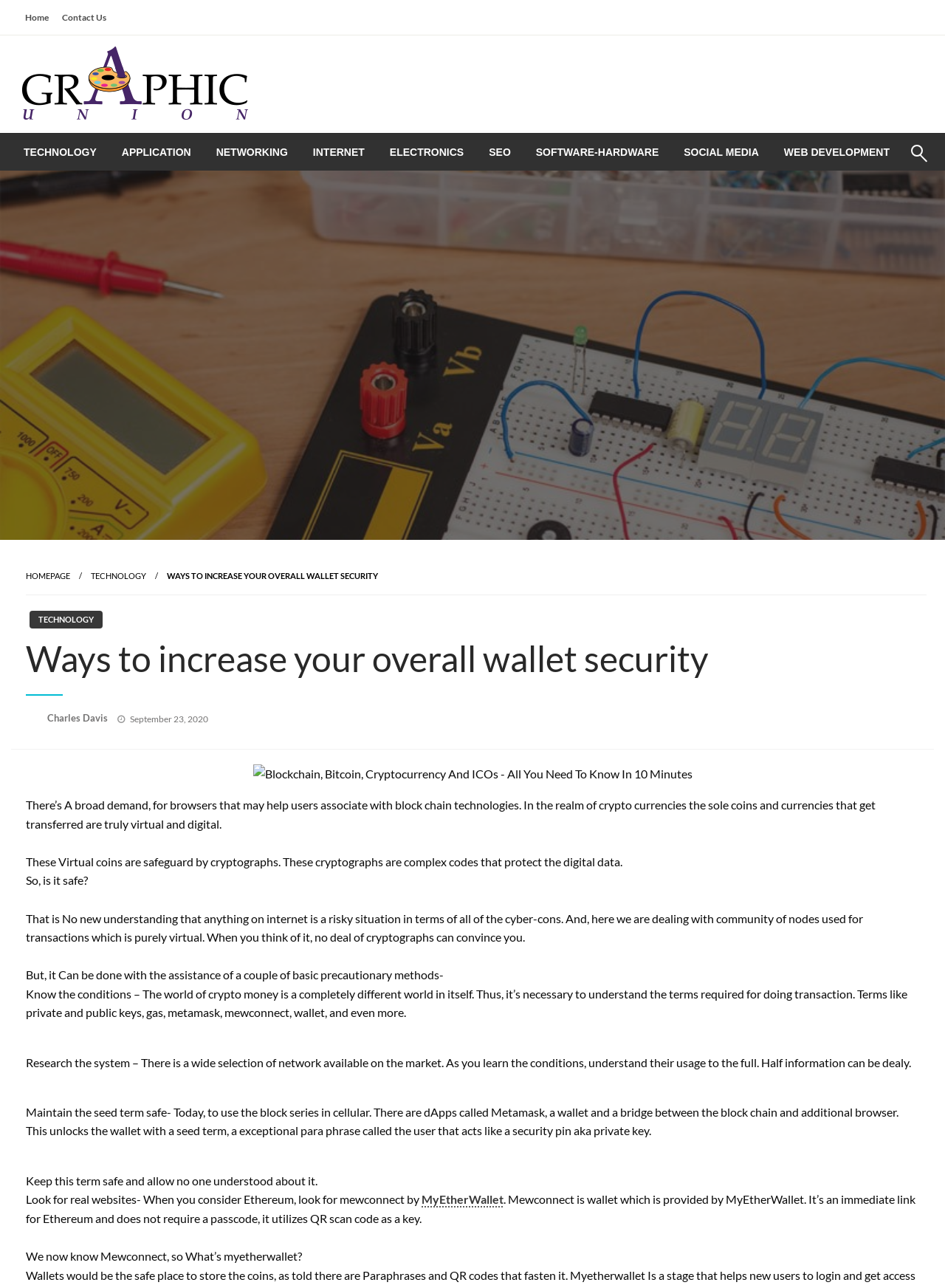What is the importance of keeping the seed term safe?
Answer the question with a thorough and detailed explanation.

The importance of keeping the seed term safe is to prevent unauthorized access, as mentioned in the article, 'Maintain the seed term safe- Today, to use the block series in cellular. ... Keep this term safe and allow no one understood about it.'